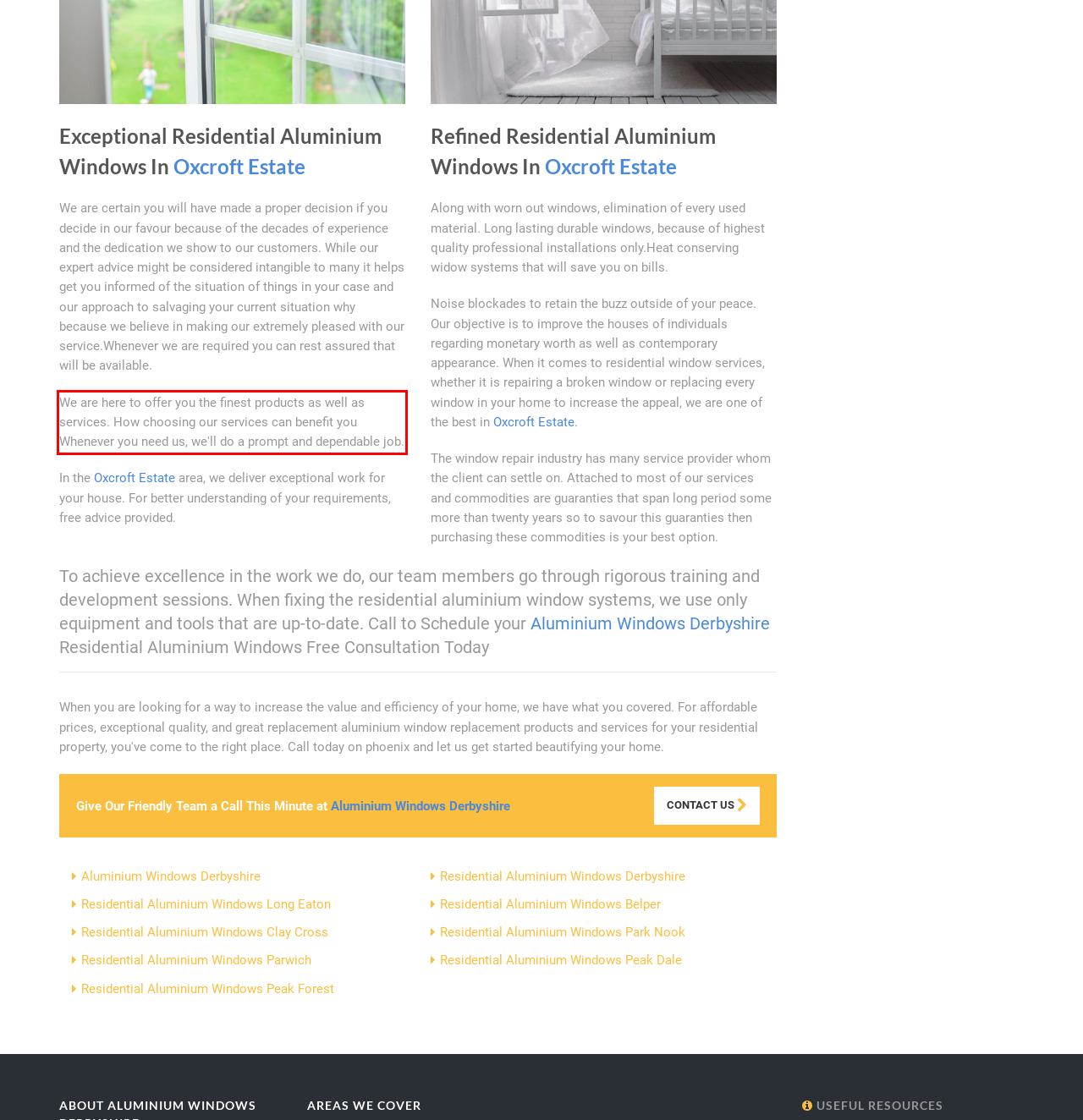Within the screenshot of the webpage, locate the red bounding box and use OCR to identify and provide the text content inside it.

We are here to offer you the finest products as well as services. How choosing our services can benefit you Whenever you need us, we'll do a prompt and dependable job.